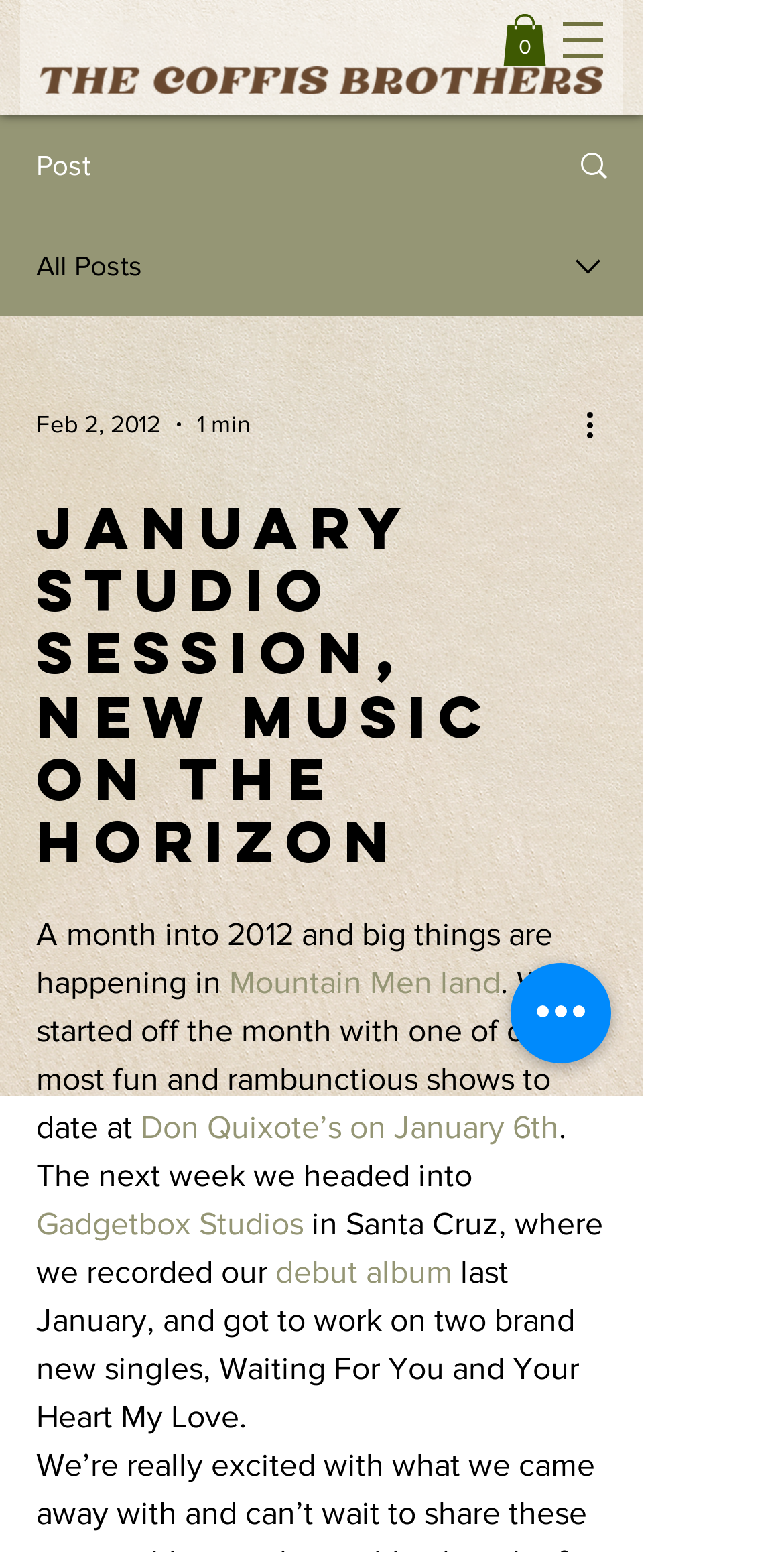Find the bounding box coordinates for the area that should be clicked to accomplish the instruction: "More actions".

[0.738, 0.258, 0.8, 0.289]